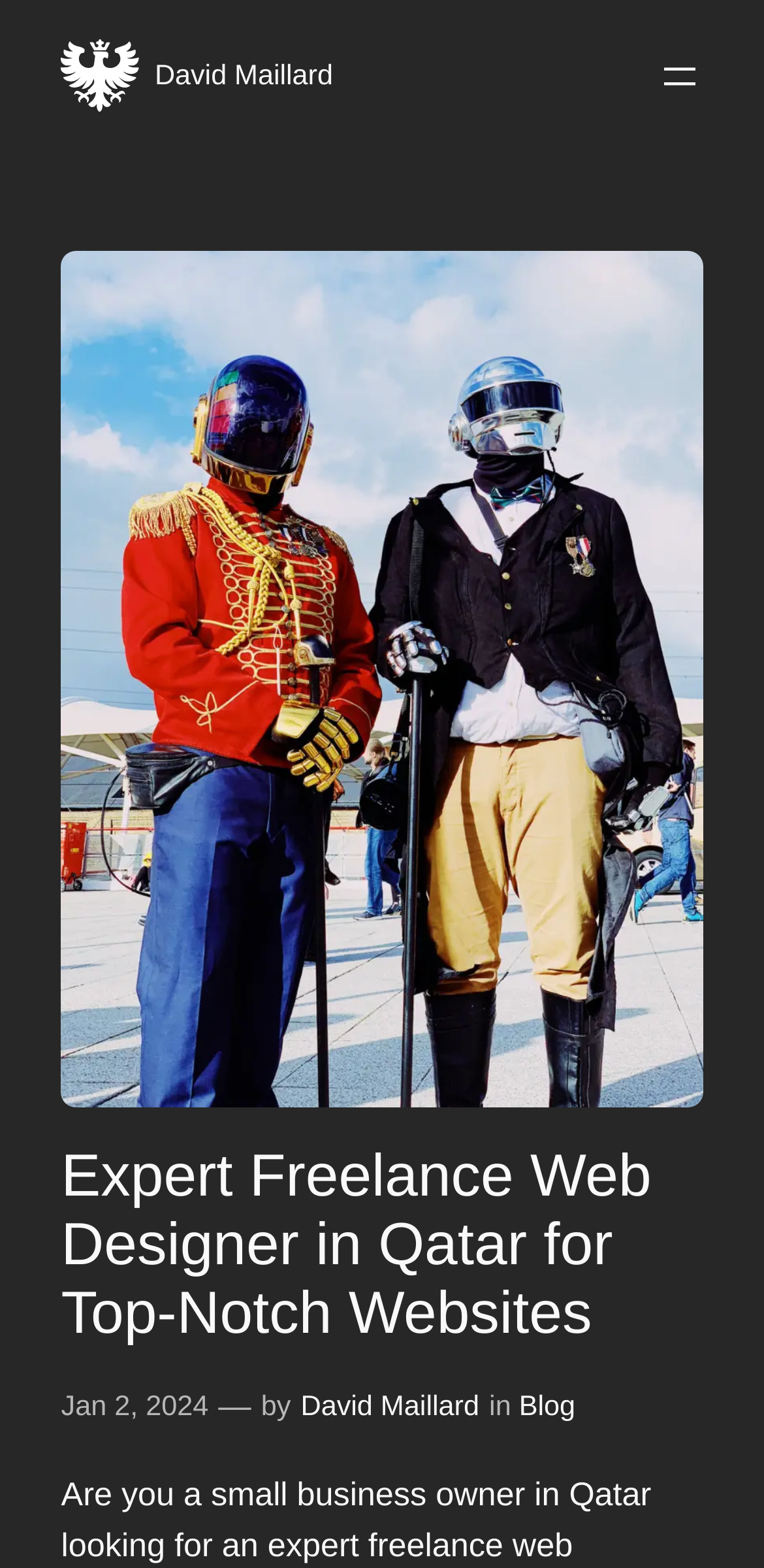Carefully examine the image and provide an in-depth answer to the question: What is the profession of the person mentioned on the webpage?

The profession can be inferred by looking at the heading element with the text 'Expert Freelance Web Designer in Qatar for Top-Notch Websites' which suggests that the person mentioned is a web designer.